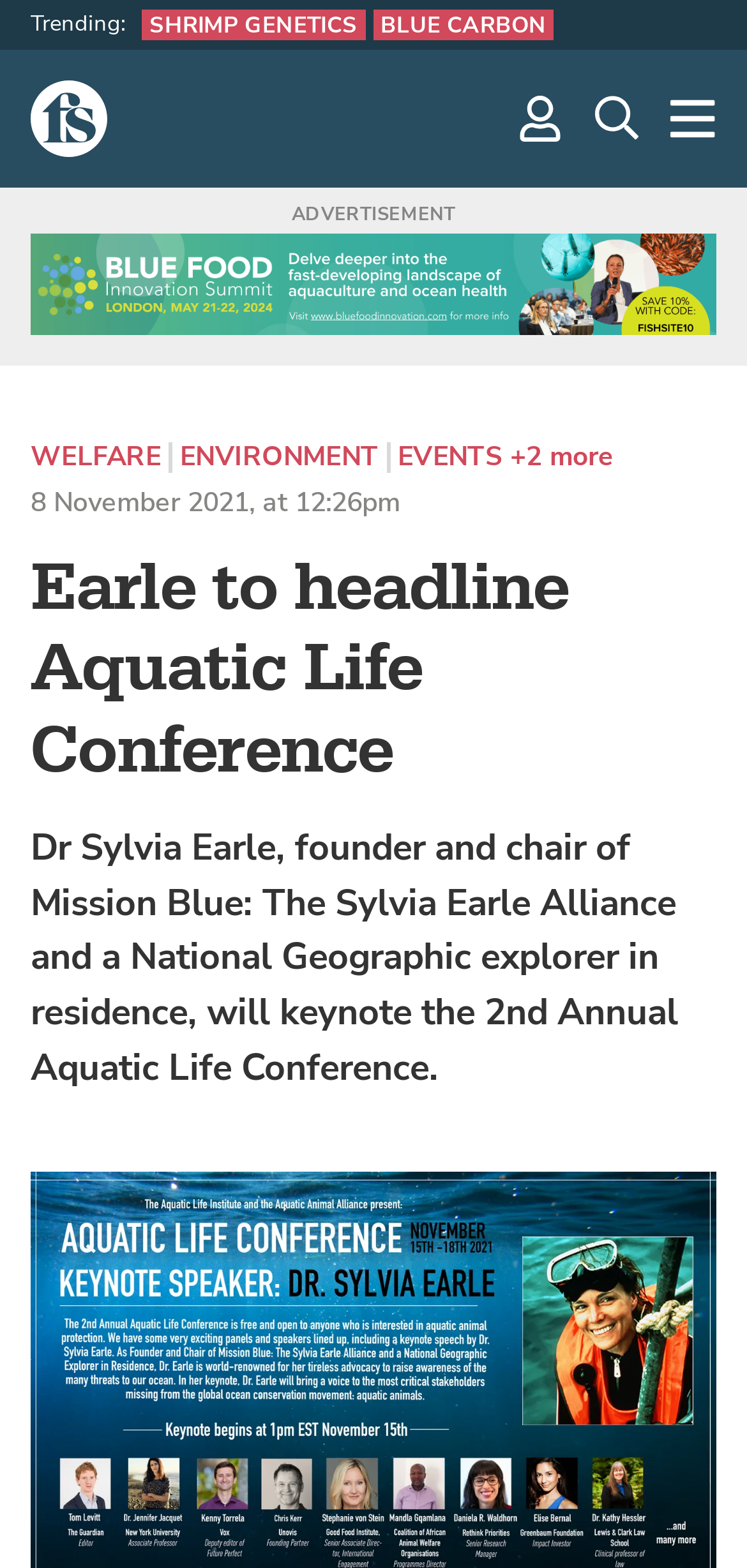How many links are there in the trending section?
Please provide a single word or phrase answer based on the image.

2